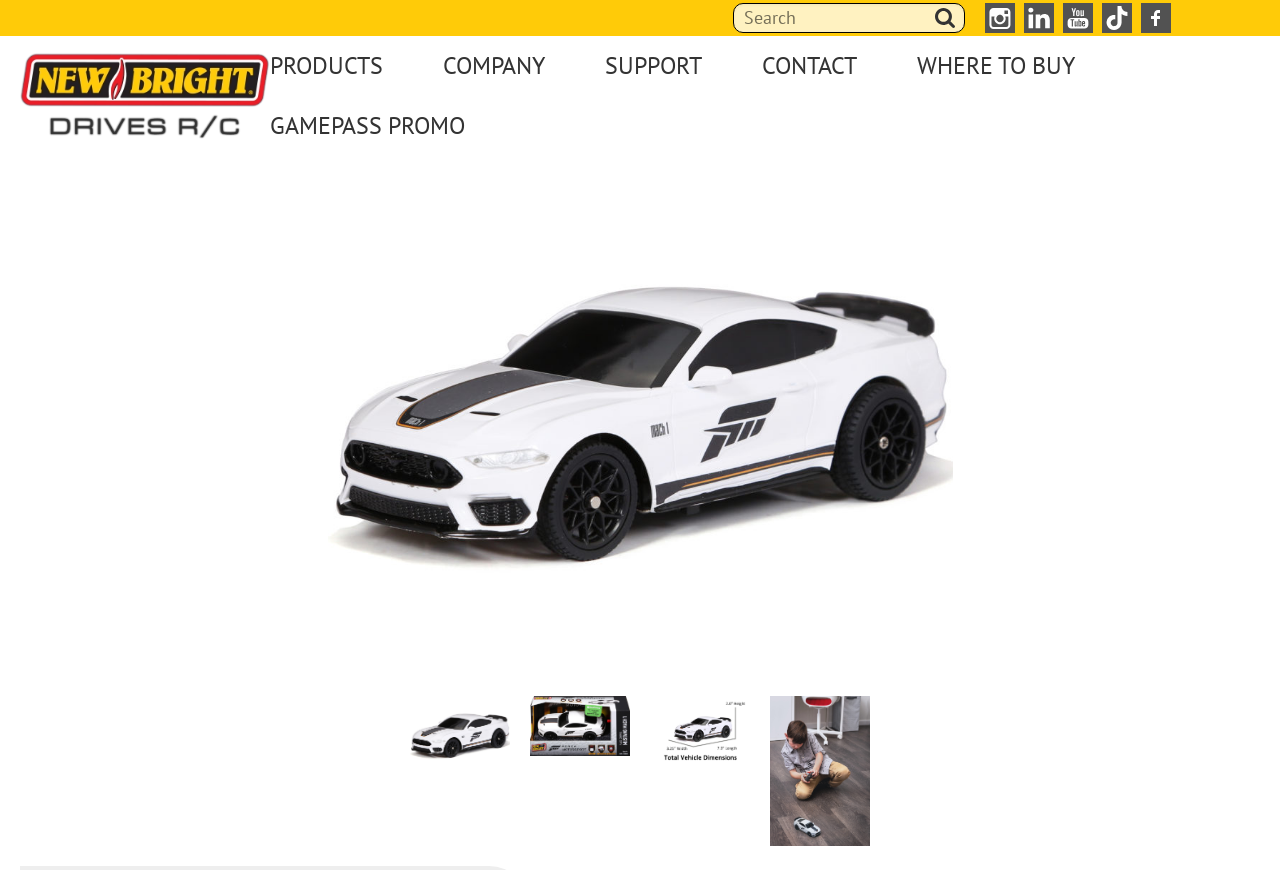What is the product name displayed prominently on the webpage?
Based on the image content, provide your answer in one word or a short phrase.

1:24 Forza Motorsport Mustang Mach 1